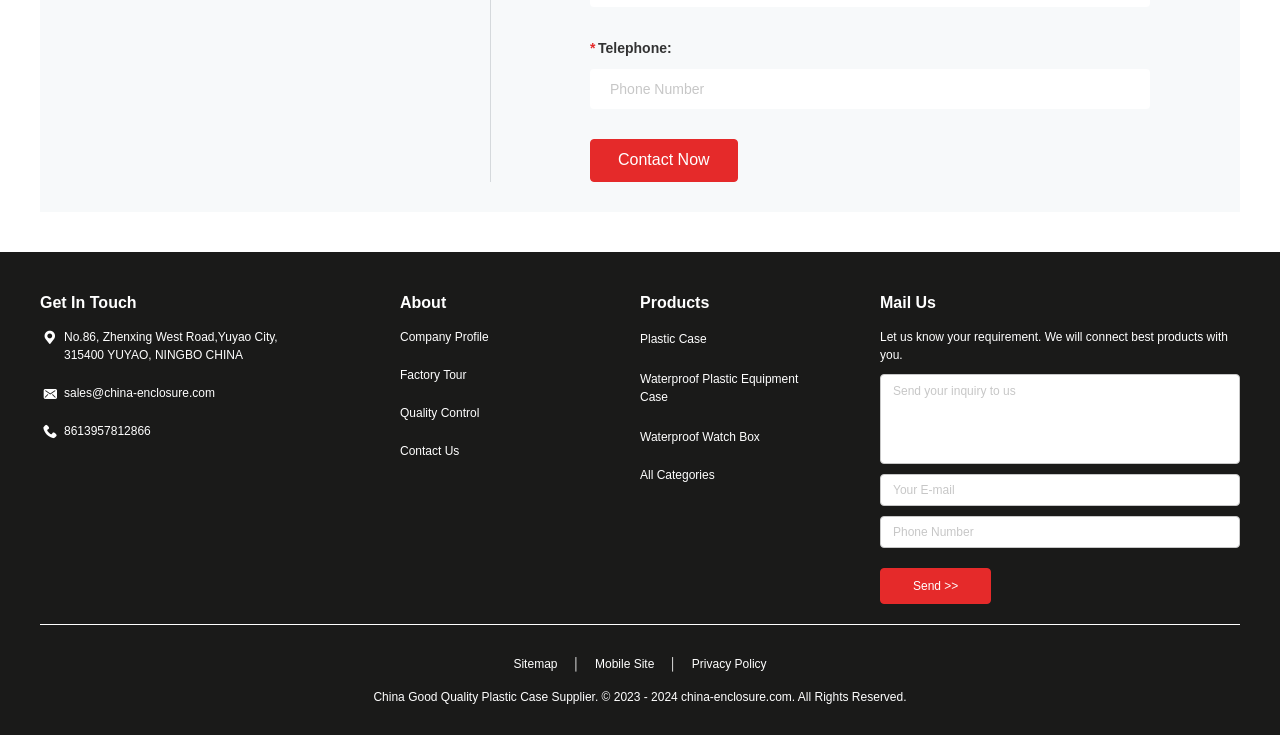Can you pinpoint the bounding box coordinates for the clickable element required for this instruction: "Click Contact Now"? The coordinates should be four float numbers between 0 and 1, i.e., [left, top, right, bottom].

[0.461, 0.189, 0.576, 0.248]